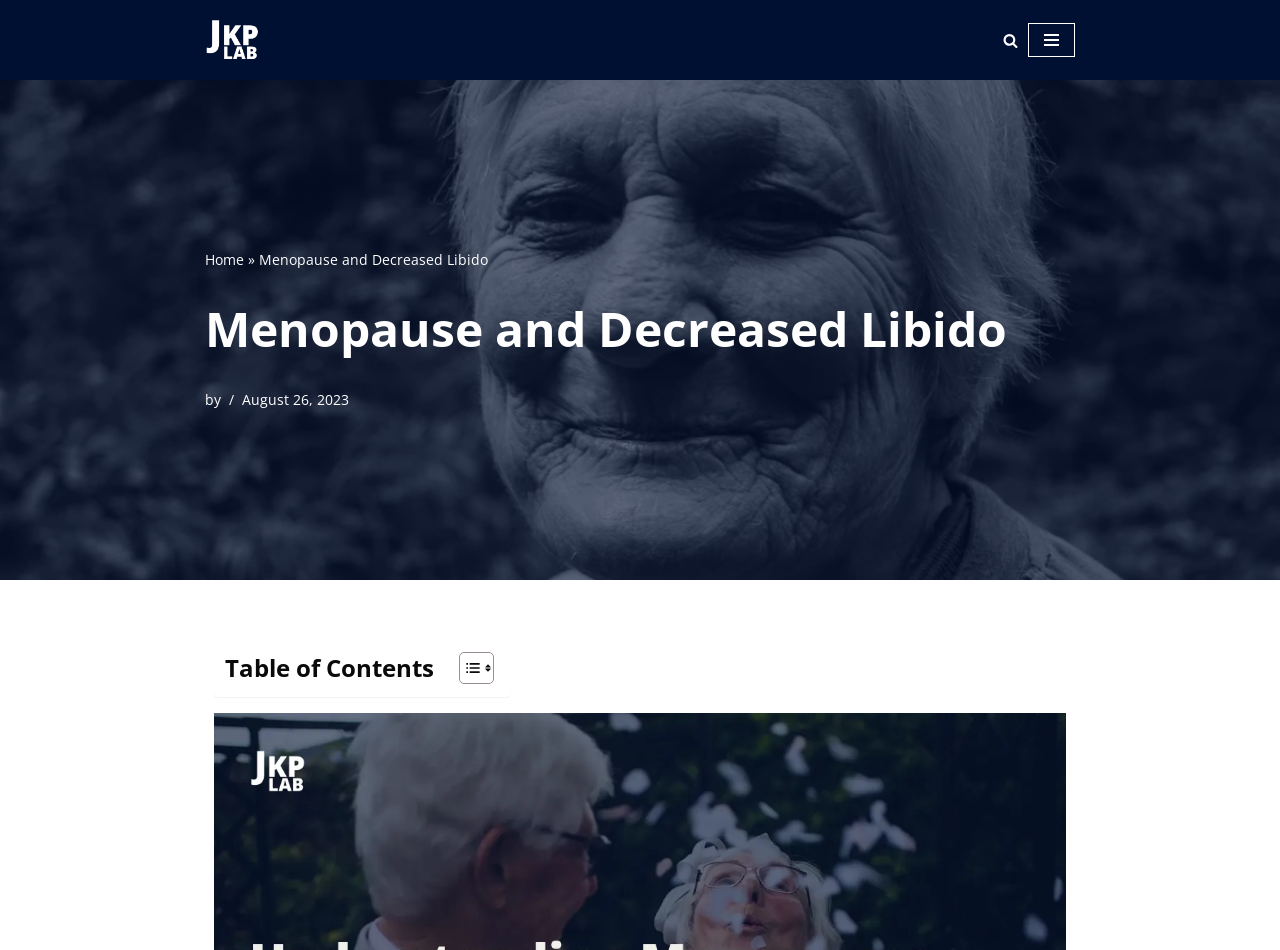Use a single word or phrase to answer the question: How many images are there on the navigation menu button?

2